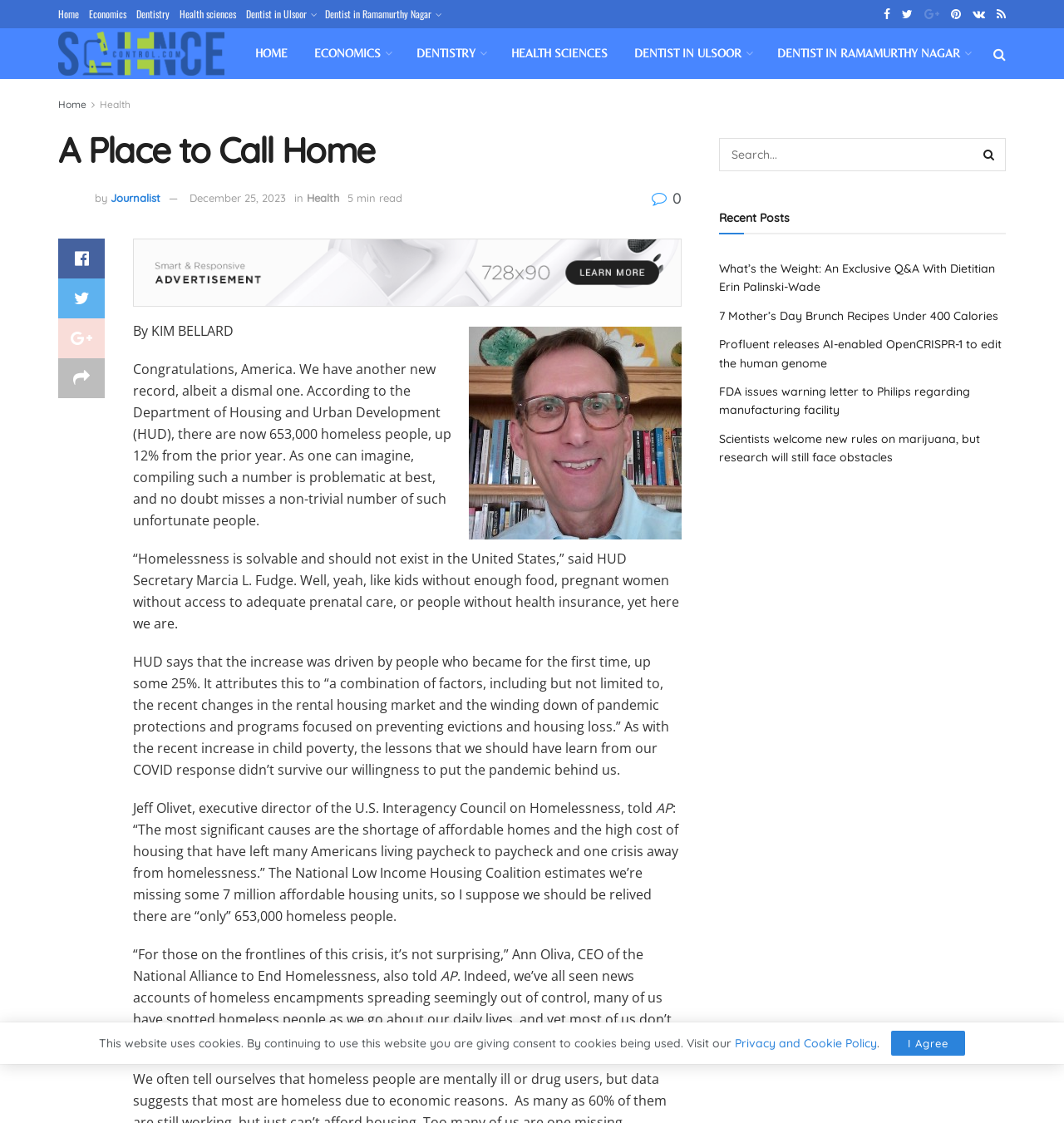How many recent posts are listed?
Using the image, answer in one word or phrase.

5